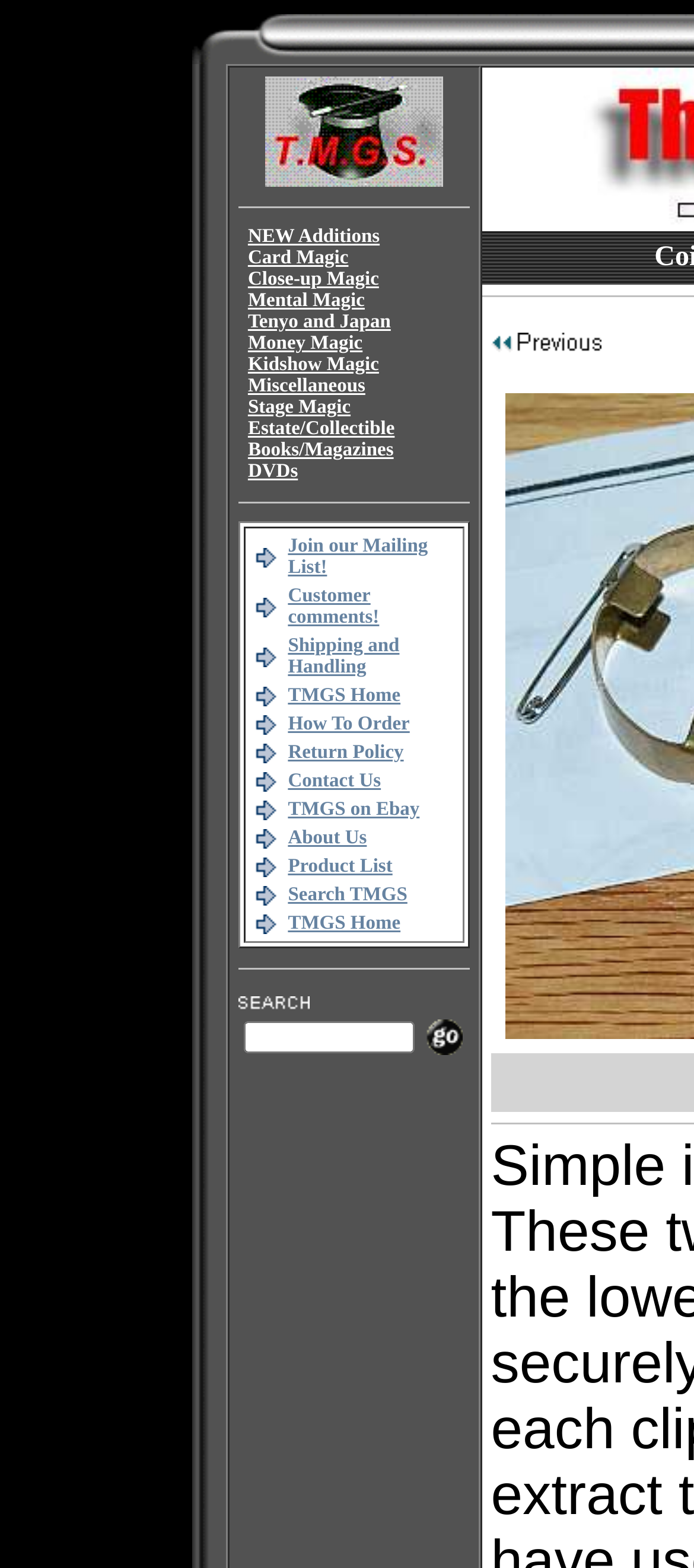Identify the bounding box coordinates for the UI element described as follows: NEW Additions. Use the format (top-left x, top-left y, bottom-right x, bottom-right y) and ensure all values are floating point numbers between 0 and 1.

[0.376, 0.144, 0.566, 0.158]